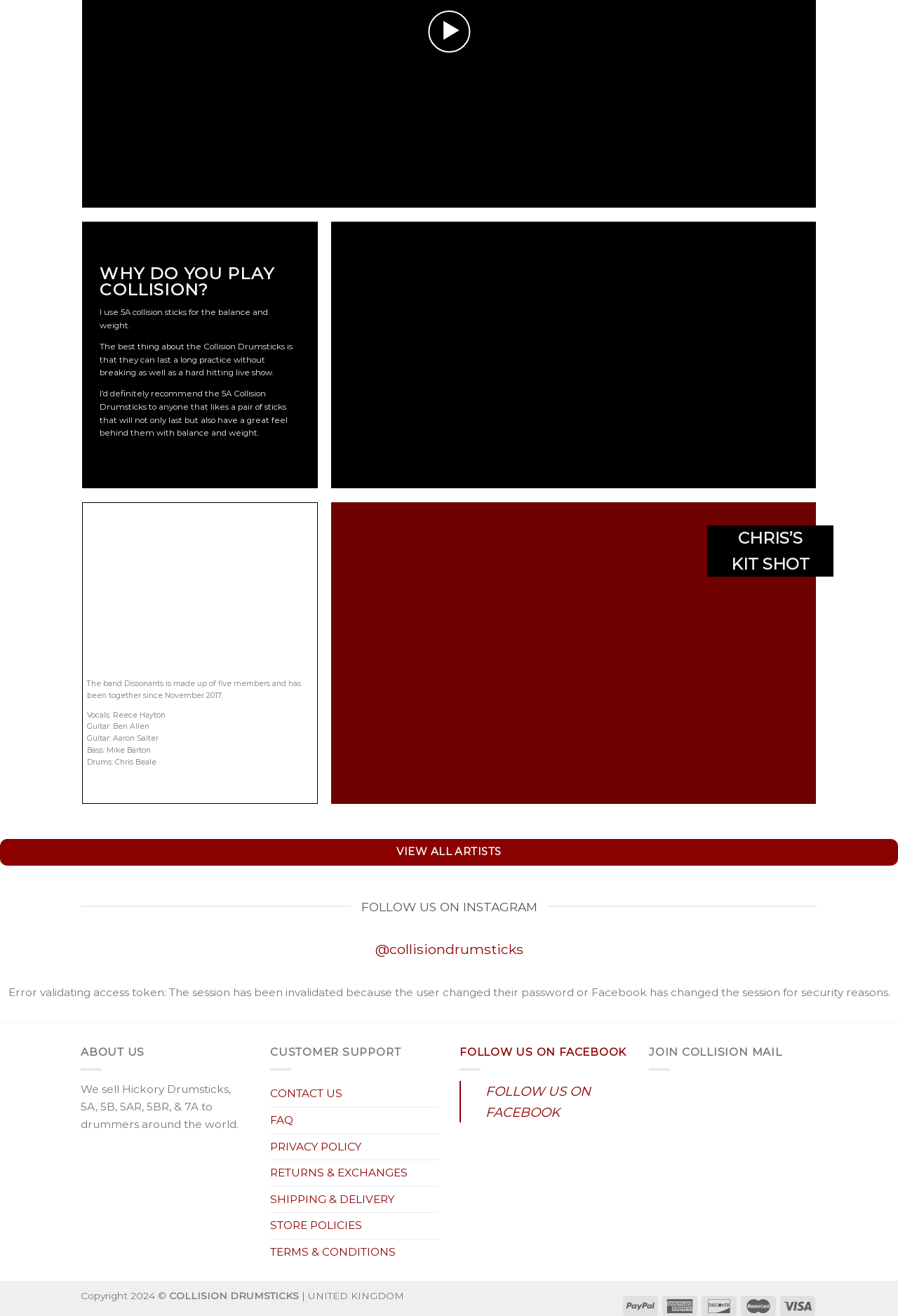Given the description: "FOLLOW US ON FACEBOOK", determine the bounding box coordinates of the UI element. The coordinates should be formatted as four float numbers between 0 and 1, [left, top, right, bottom].

[0.54, 0.823, 0.657, 0.851]